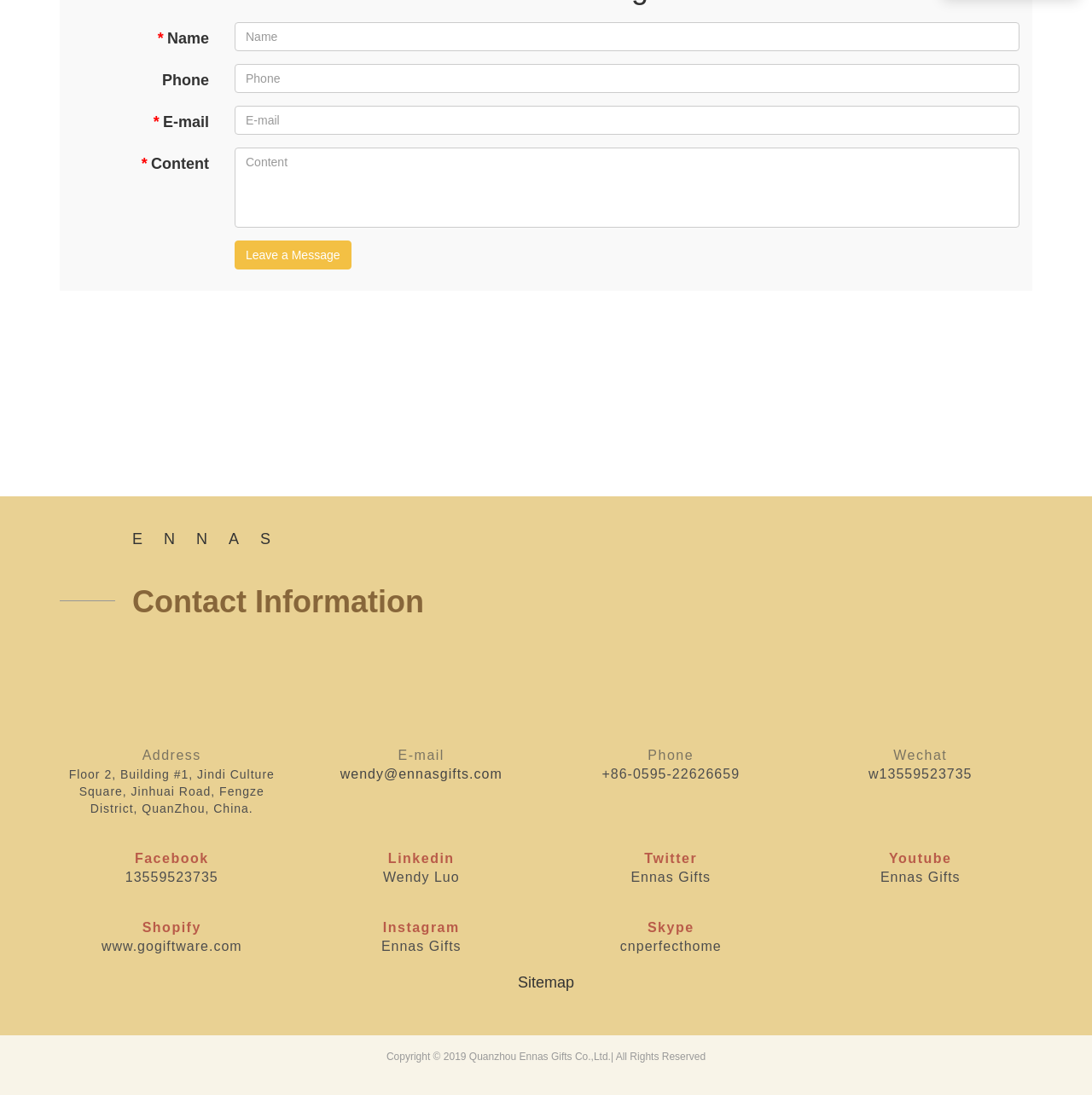Provide the bounding box coordinates for the area that should be clicked to complete the instruction: "View the Shopify website".

[0.13, 0.842, 0.184, 0.853]